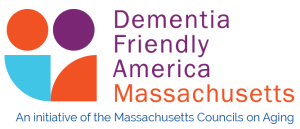What colors are used in the logo design?
Please answer the question as detailed as possible.

The logo features a vibrant and engaging design, incorporating colorful circles in orange and purple, symbolizing inclusivity and awareness.